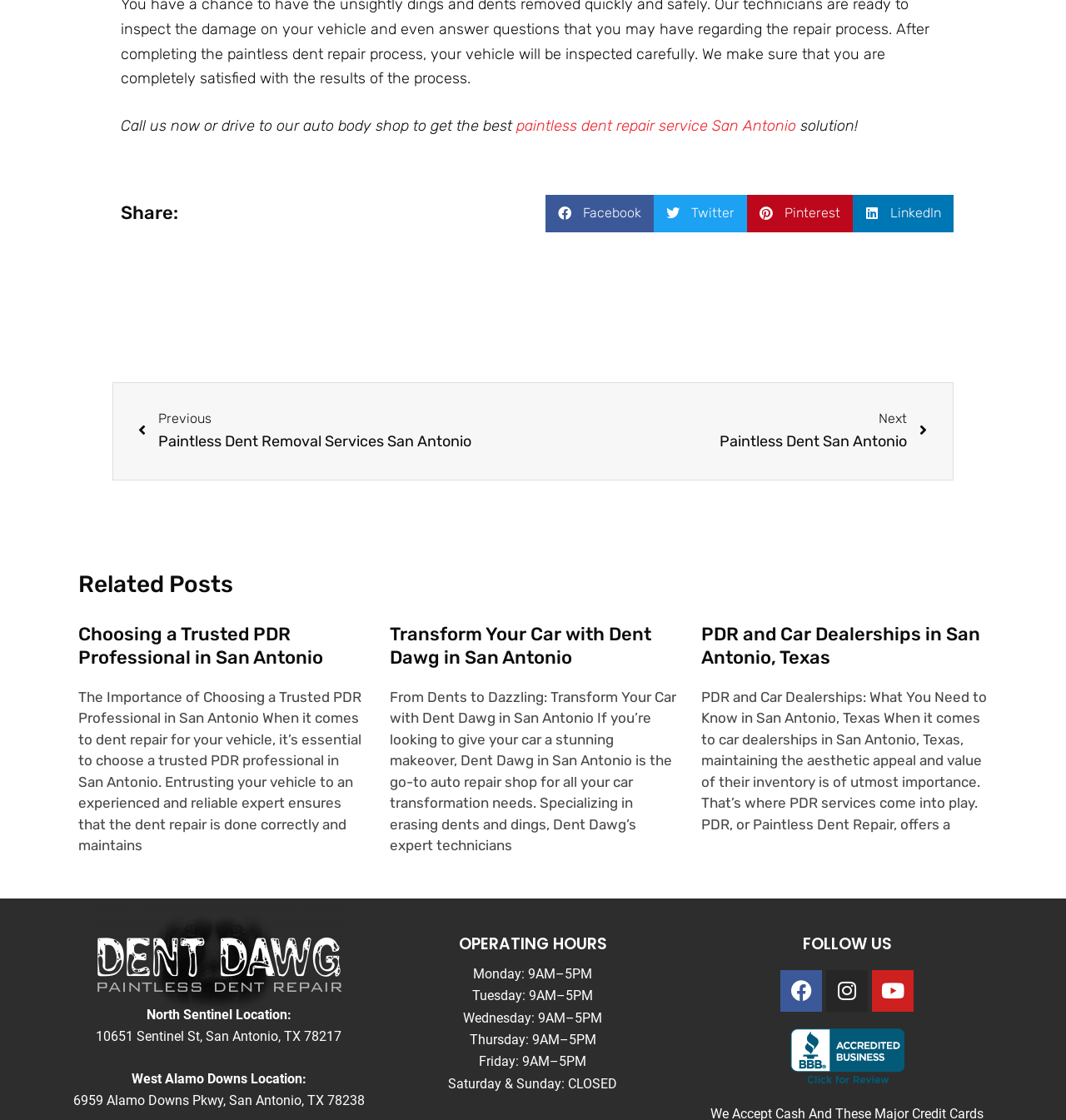Identify the bounding box coordinates of the area you need to click to perform the following instruction: "Visit the 'http://www.dolphin-emu.com/downloads.php?cat_id=1&download_id=81' link".

None